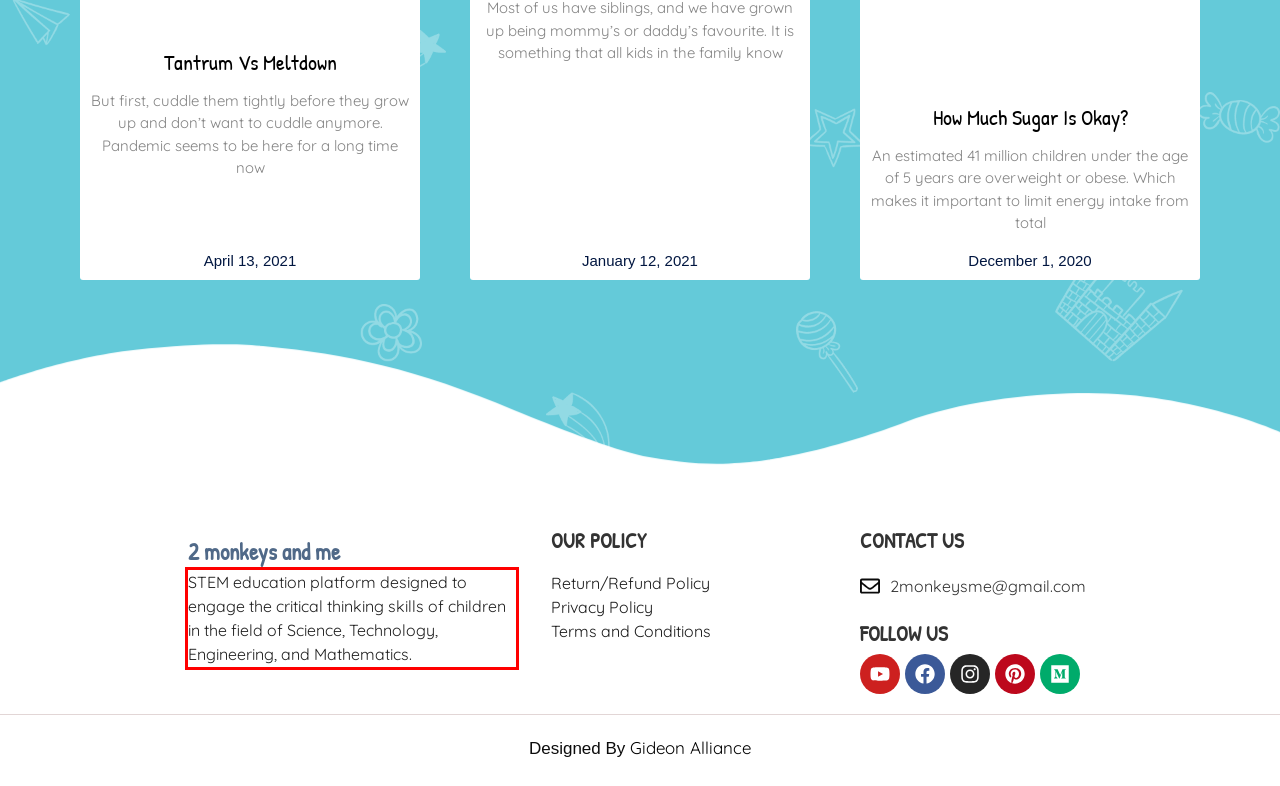Using the webpage screenshot, recognize and capture the text within the red bounding box.

STEM education platform designed to engage the critical thinking skills of children in the field of Science, Technology, Engineering, and Mathematics.